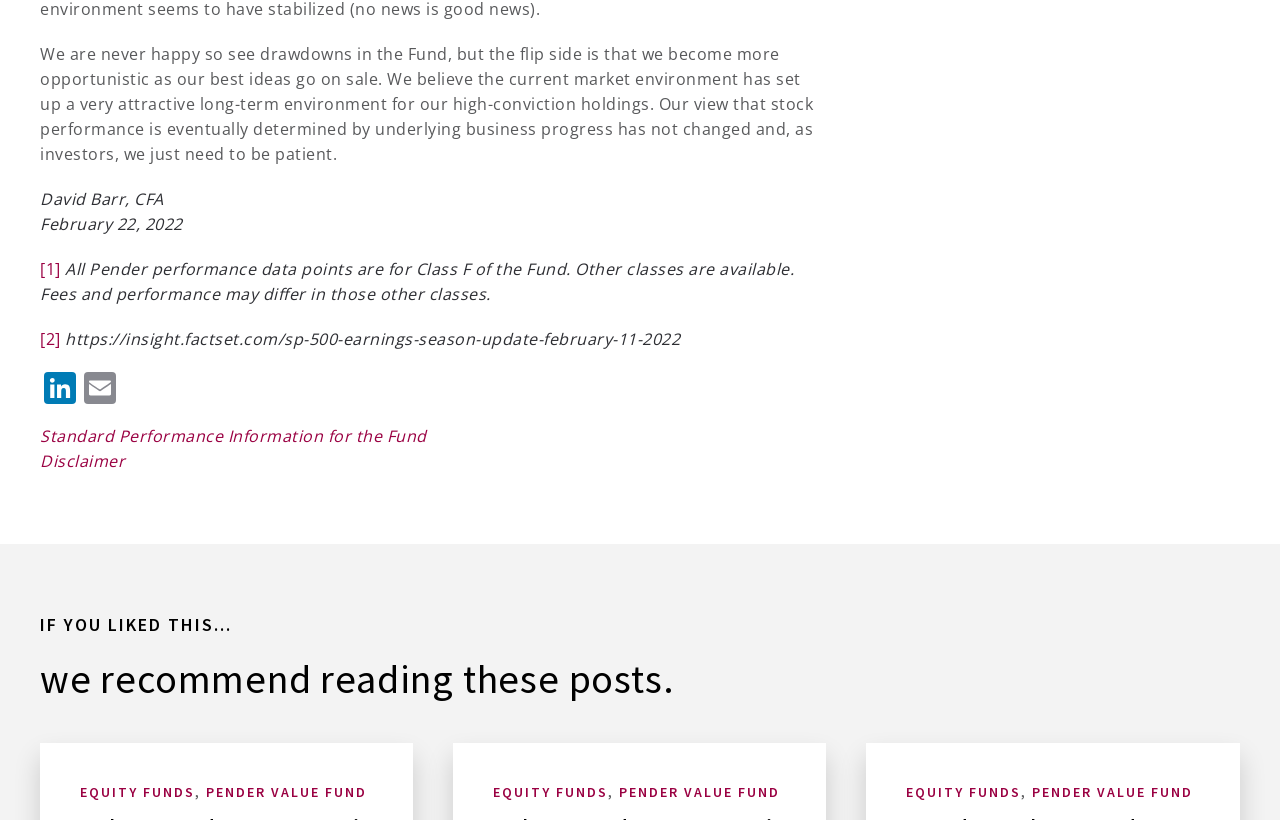Locate the bounding box coordinates of the area that needs to be clicked to fulfill the following instruction: "View the performance information for the Fund". The coordinates should be in the format of four float numbers between 0 and 1, namely [left, top, right, bottom].

[0.031, 0.519, 0.333, 0.545]